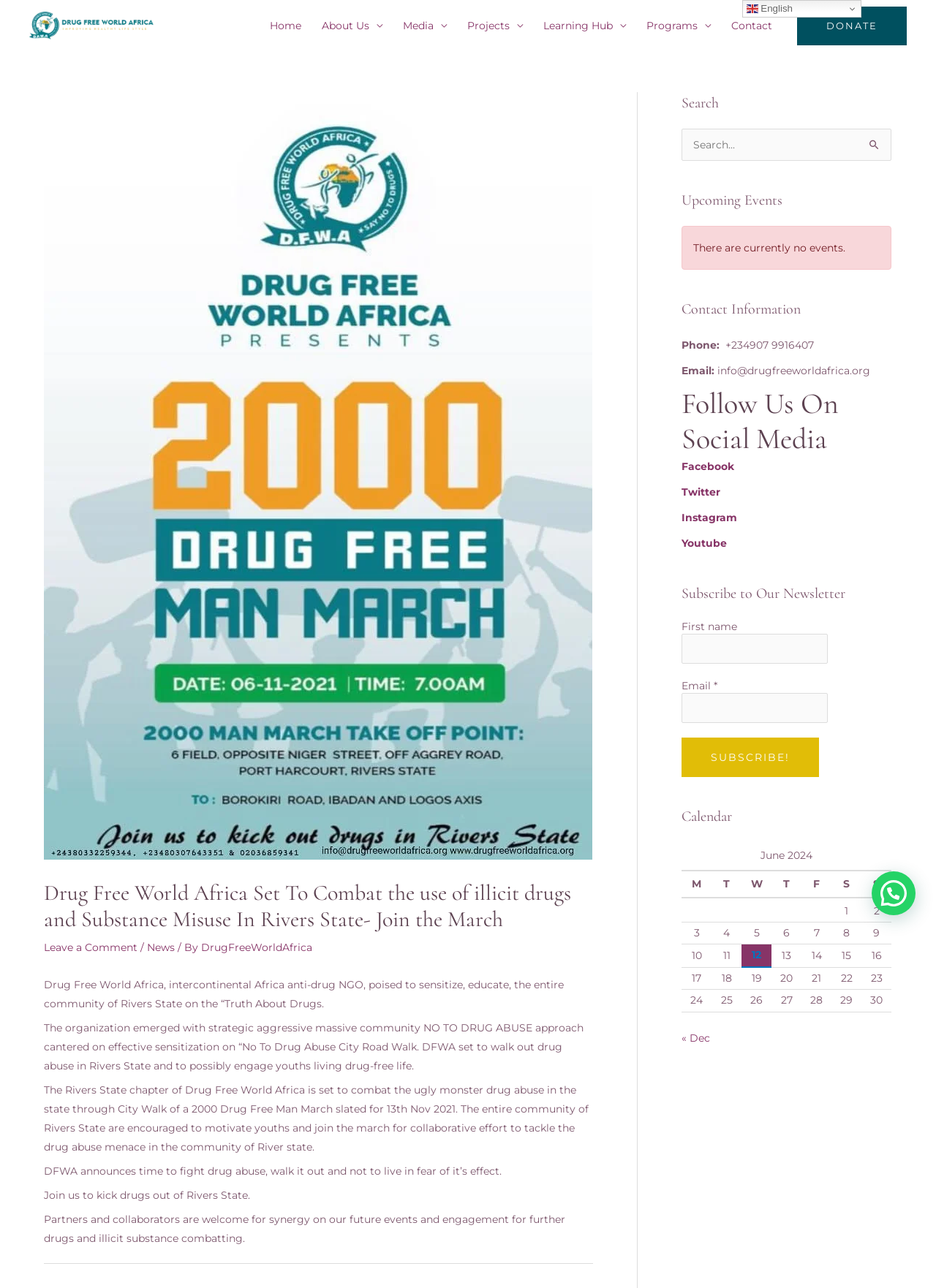How can one subscribe to the organization's newsletter?
Based on the screenshot, give a detailed explanation to answer the question.

One can subscribe to the organization's newsletter by filling out the form in the 'Subscribe to Our Newsletter' section, which requires entering one's first name and email address.